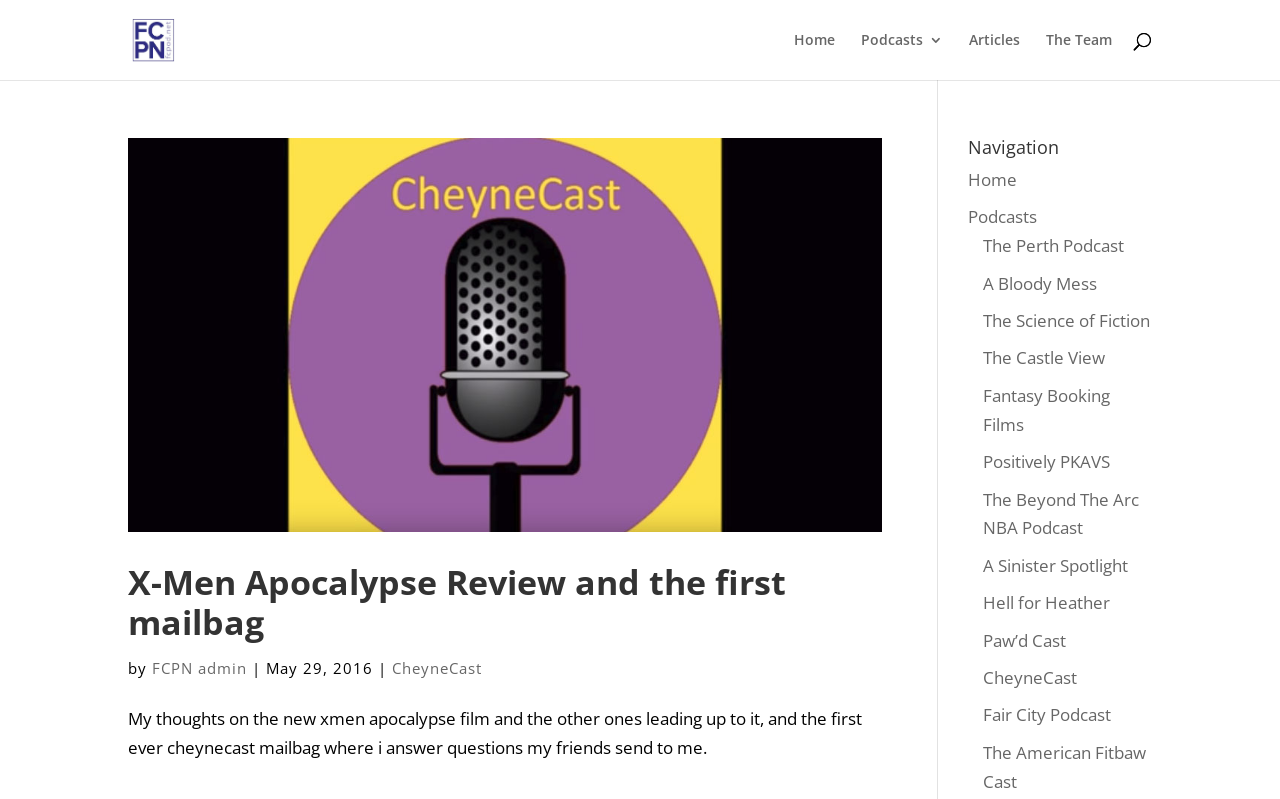Kindly determine the bounding box coordinates for the clickable area to achieve the given instruction: "view X-Men Apocalypse Review and the first mailbag".

[0.1, 0.173, 0.689, 0.666]